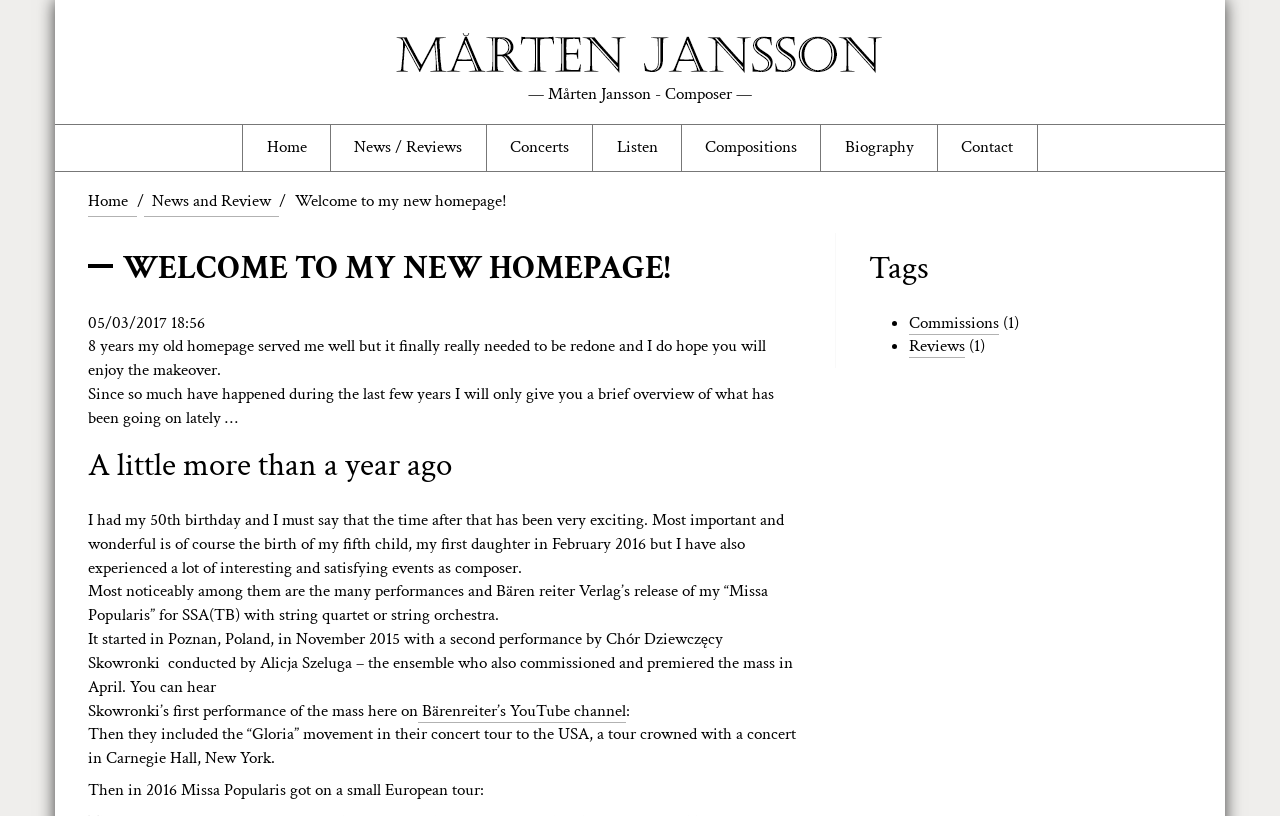Give a detailed account of the webpage.

The webpage is a personal homepage for Mårten Jansson, a composer. At the top, there is a navigation menu with 7 links: "Home", "News / Reviews", "Concerts", "Listen", "Compositions", "Biography", and "Contact". Below the navigation menu, there is a secondary navigation menu with 2 links: "Home" and "News and Review", separated by a slash.

The main content of the page is a welcome message, "Welcome to my new homepage!", in a large font size, followed by a date "05/03/2017 18:56". Below the welcome message, there is a paragraph of text explaining that the old homepage has been replaced with a new one, and the author is excited to share updates about their life and work as a composer.

The page then goes on to describe some of the composer's recent experiences, including their 50th birthday, the birth of their fifth child, and the performances and releases of their compositions, such as the "Missa Popularis". There are also links to external resources, such as a YouTube channel, and mentions of specific events, like a concert tour to the USA and a performance in Carnegie Hall.

On the right side of the page, there is a section titled "Tags" with two list items: "Commissions" and "Reviews", each with a bullet point and a link.